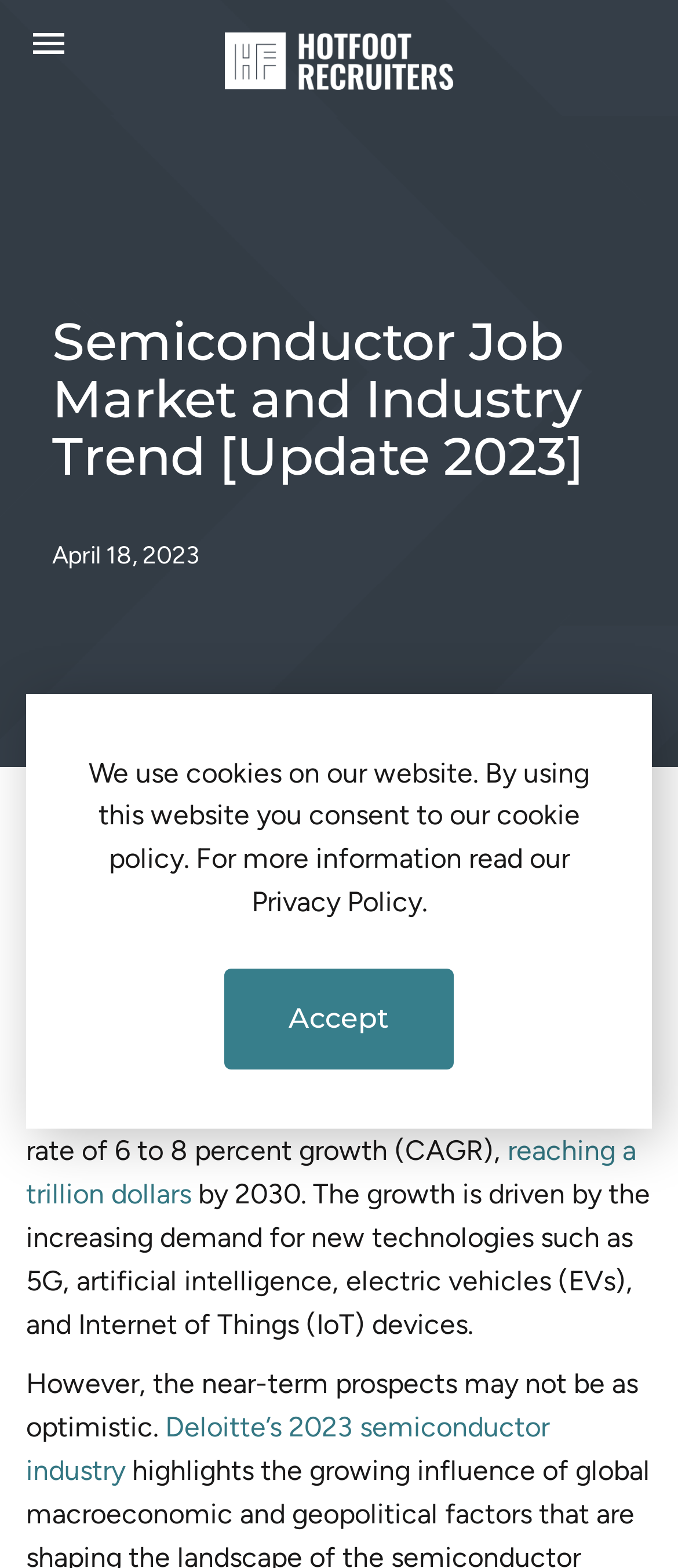Locate the bounding box coordinates of the area you need to click to fulfill this instruction: 'Contact Us'. The coordinates must be in the form of four float numbers ranging from 0 to 1: [left, top, right, bottom].

[0.381, 0.726, 0.619, 0.749]